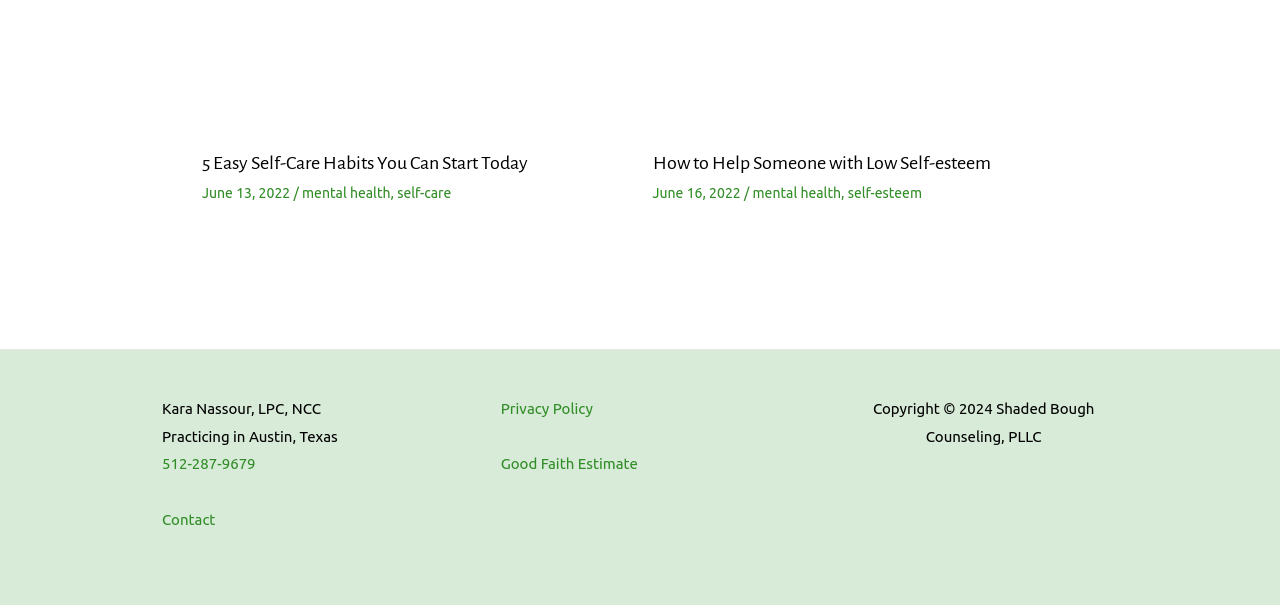Show the bounding box coordinates of the region that should be clicked to follow the instruction: "view the article about helping someone with low self-esteem."

[0.51, 0.253, 0.774, 0.286]